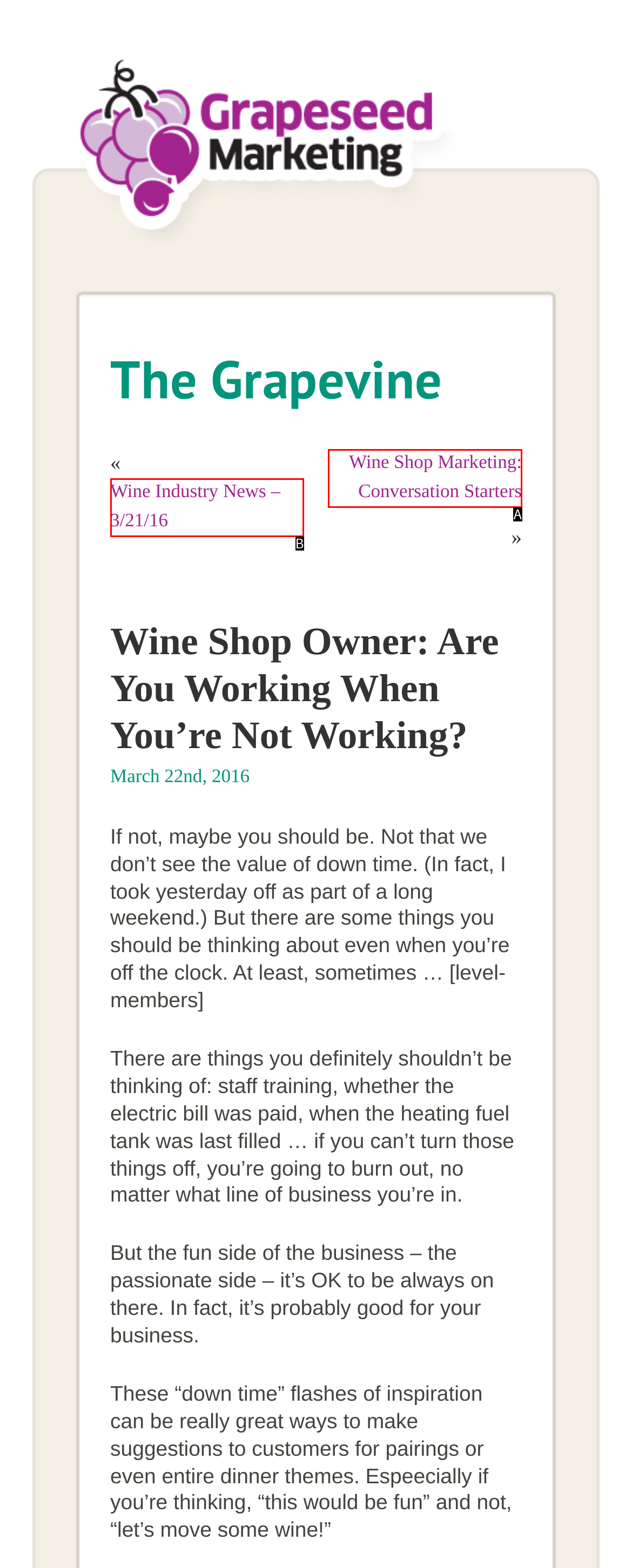Match the description: Wine Industry News – 3/21/16 to one of the options shown. Reply with the letter of the best match.

B